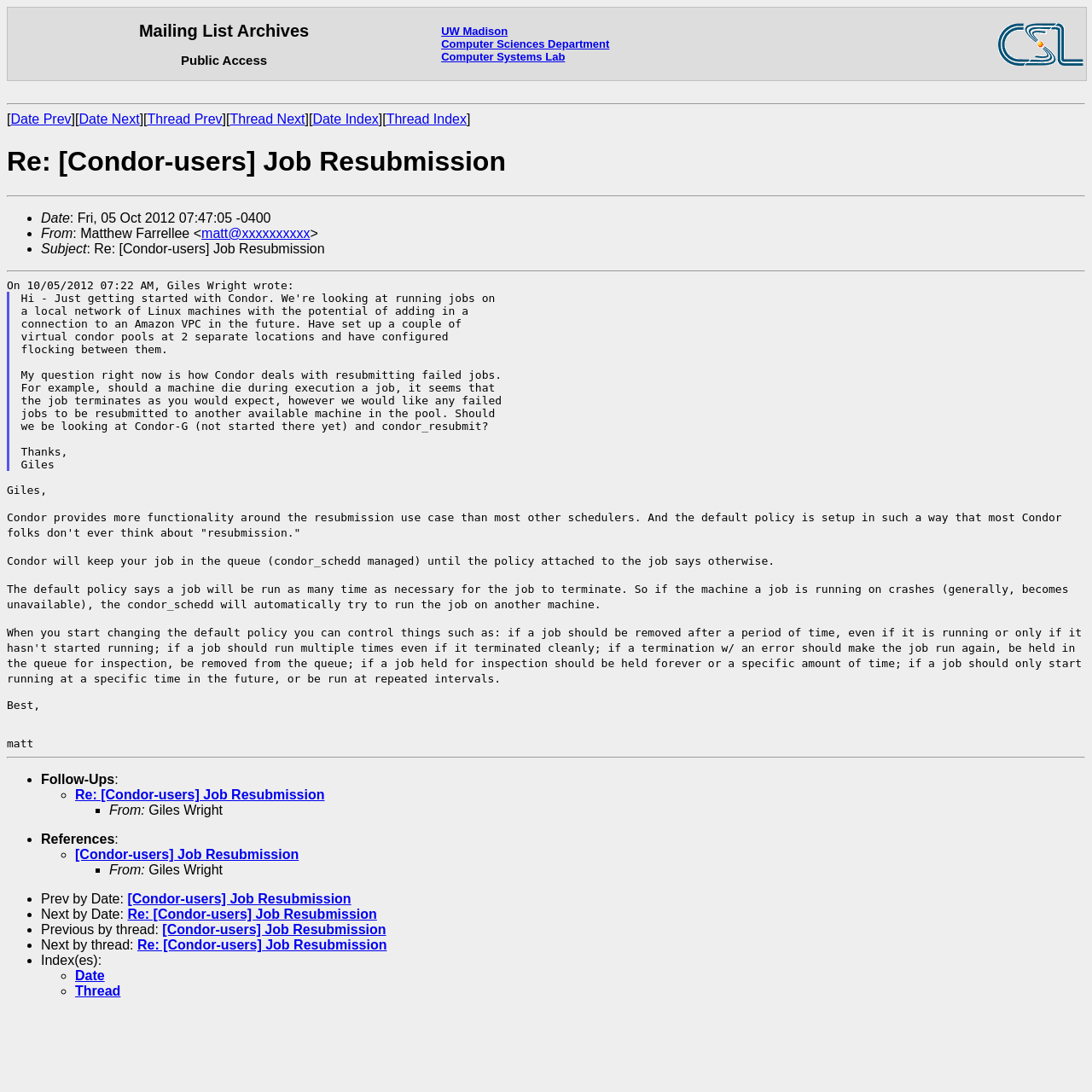Please specify the bounding box coordinates of the clickable section necessary to execute the following command: "View the 'Thread Prev' page".

[0.135, 0.103, 0.204, 0.116]